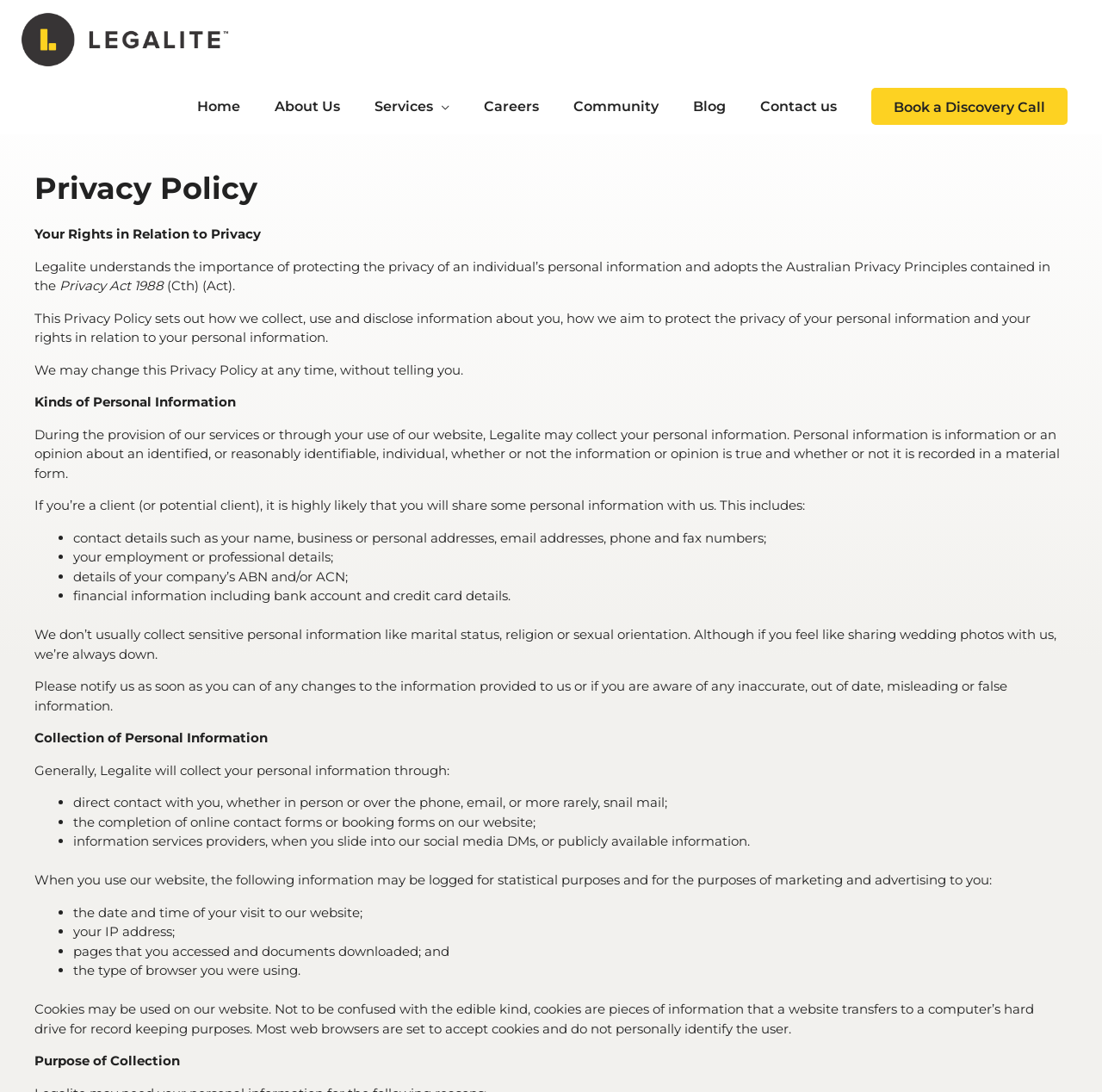What rights do individuals have in relation to their personal information?
Could you please answer the question thoroughly and with as much detail as possible?

Based on the webpage, individuals have the right to know how their personal information is used, and to request changes to the information provided to Legalite if it is inaccurate, out of date, misleading, or false.